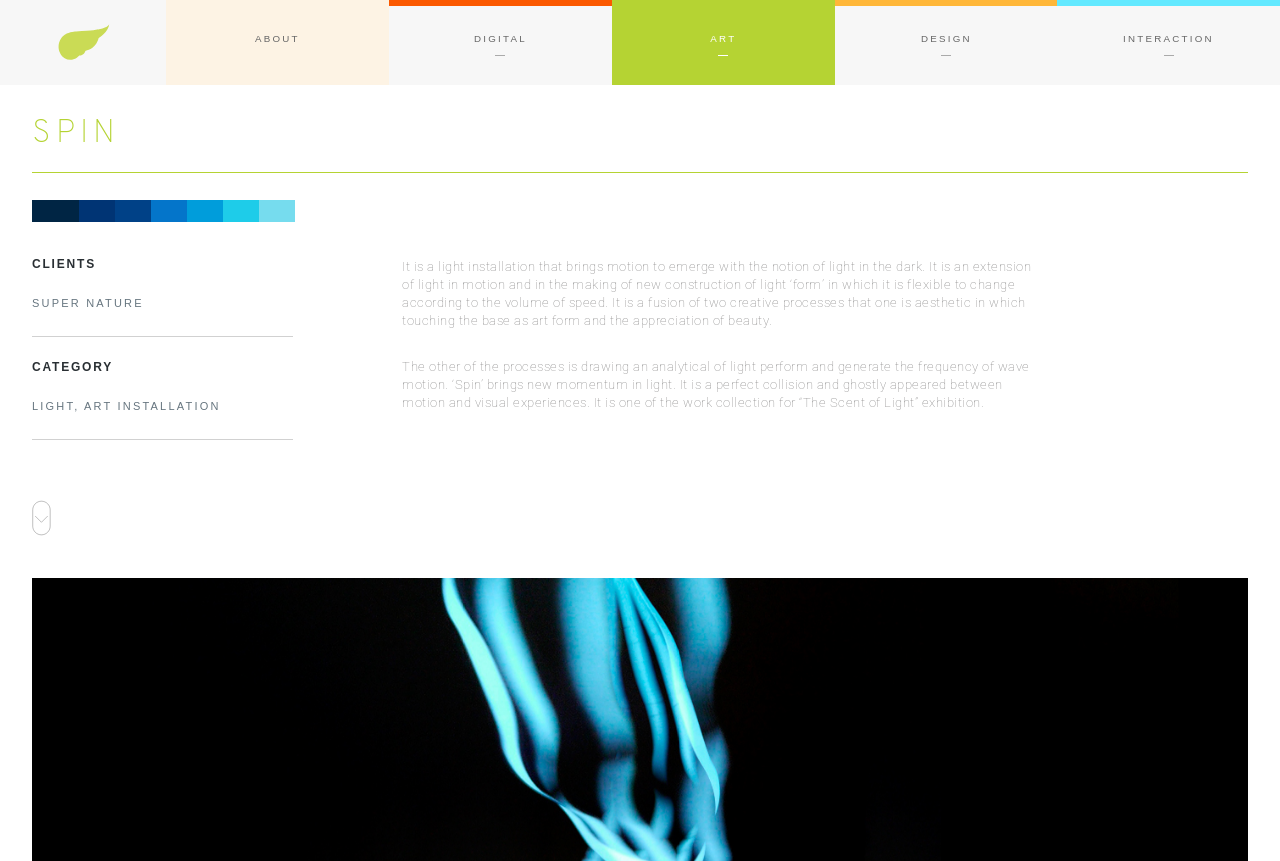Provide a one-word or one-phrase answer to the question:
What is the theme of the exhibition?

The Scent of Light